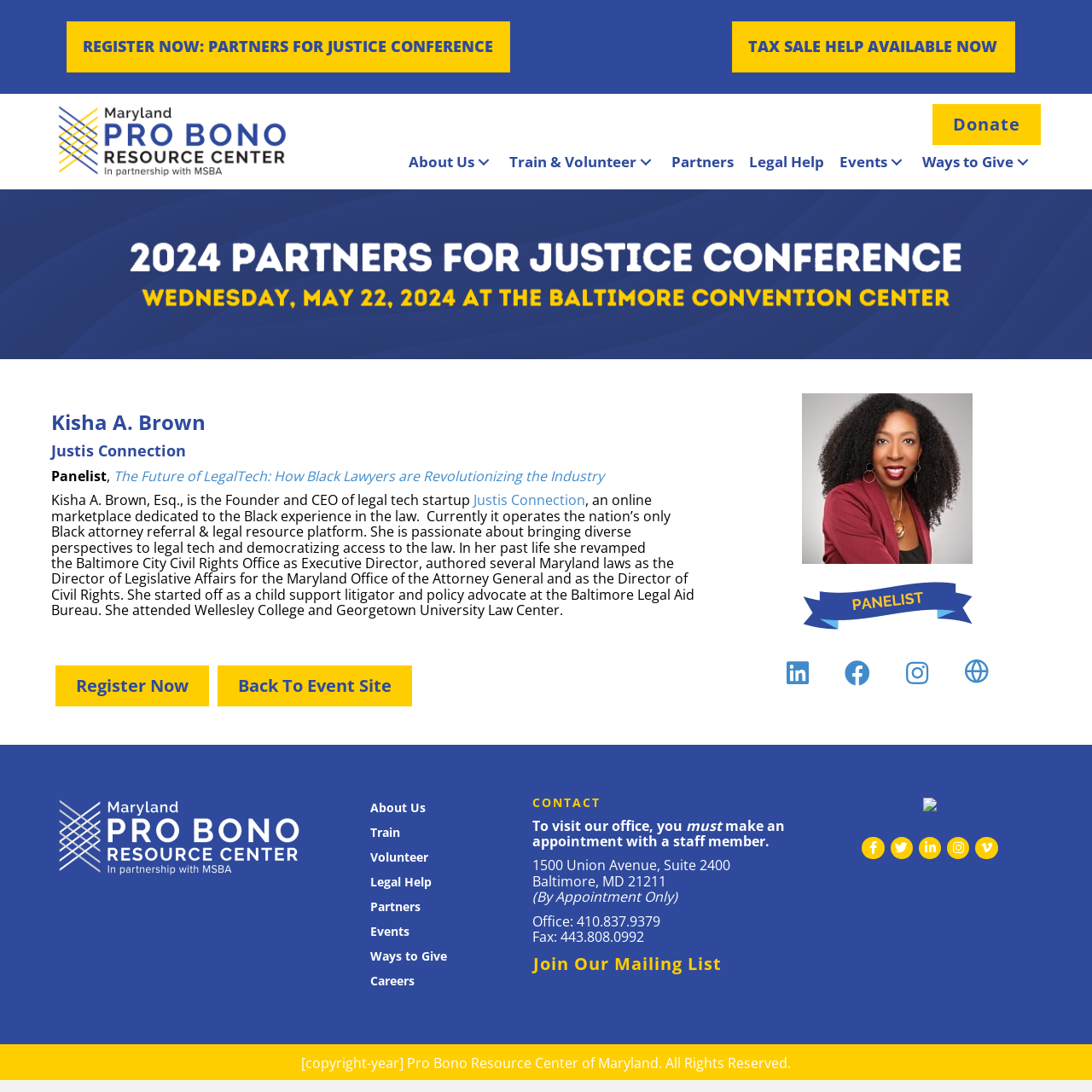Offer a detailed explanation of the webpage layout and contents.

This webpage is about Kisha Brown, an individual associated with the Pro Bono Resource Center of Maryland. At the top of the page, there are two prominent links: "REGISTER NOW: PARTNERS FOR JUSTICE CONFERENCE" and "TAX SALE HELP AVAILABLE NOW". Below these links, there is a logo of the Pro Bono Resource Center of Maryland, accompanied by a navigation menu with several options, including "About Us", "Train & Volunteer", "Partners", "Legal Help", "Events", and "Ways to Give".

The main content of the page is an article about Kisha Brown, featuring her profile picture and a brief description of her background and accomplishments. The article is divided into sections, with headings such as "Kisha A. Brown" and "Justis Connection". There are also several links and buttons scattered throughout the article, including a "Register Now" button and links to her social media profiles.

On the right side of the page, there is a section with several images, including a picture of Kisha Brown and a few other individuals. Below this section, there are buttons for social media platforms, including LinkedIn, Facebook, Instagram, and an unknown platform represented by a icon.

At the bottom of the page, there is a footer section with a navigation menu, a contact section, and a copyright notice. The contact section provides the address, phone number, and fax number of the Pro Bono Resource Center of Maryland, as well as a link to join their mailing list.